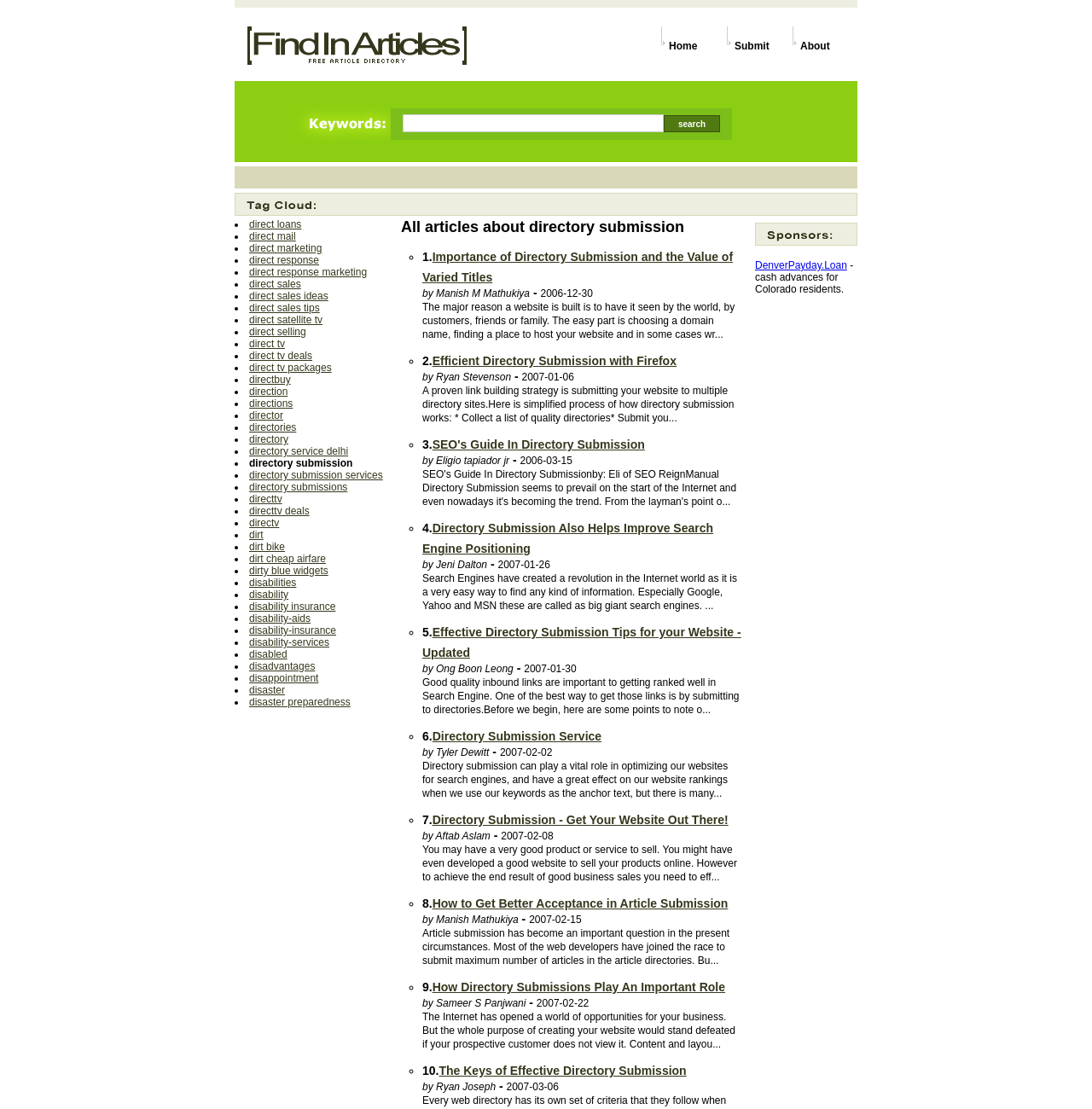Locate the bounding box coordinates of the element that should be clicked to fulfill the instruction: "click on 'About'".

[0.733, 0.036, 0.76, 0.047]